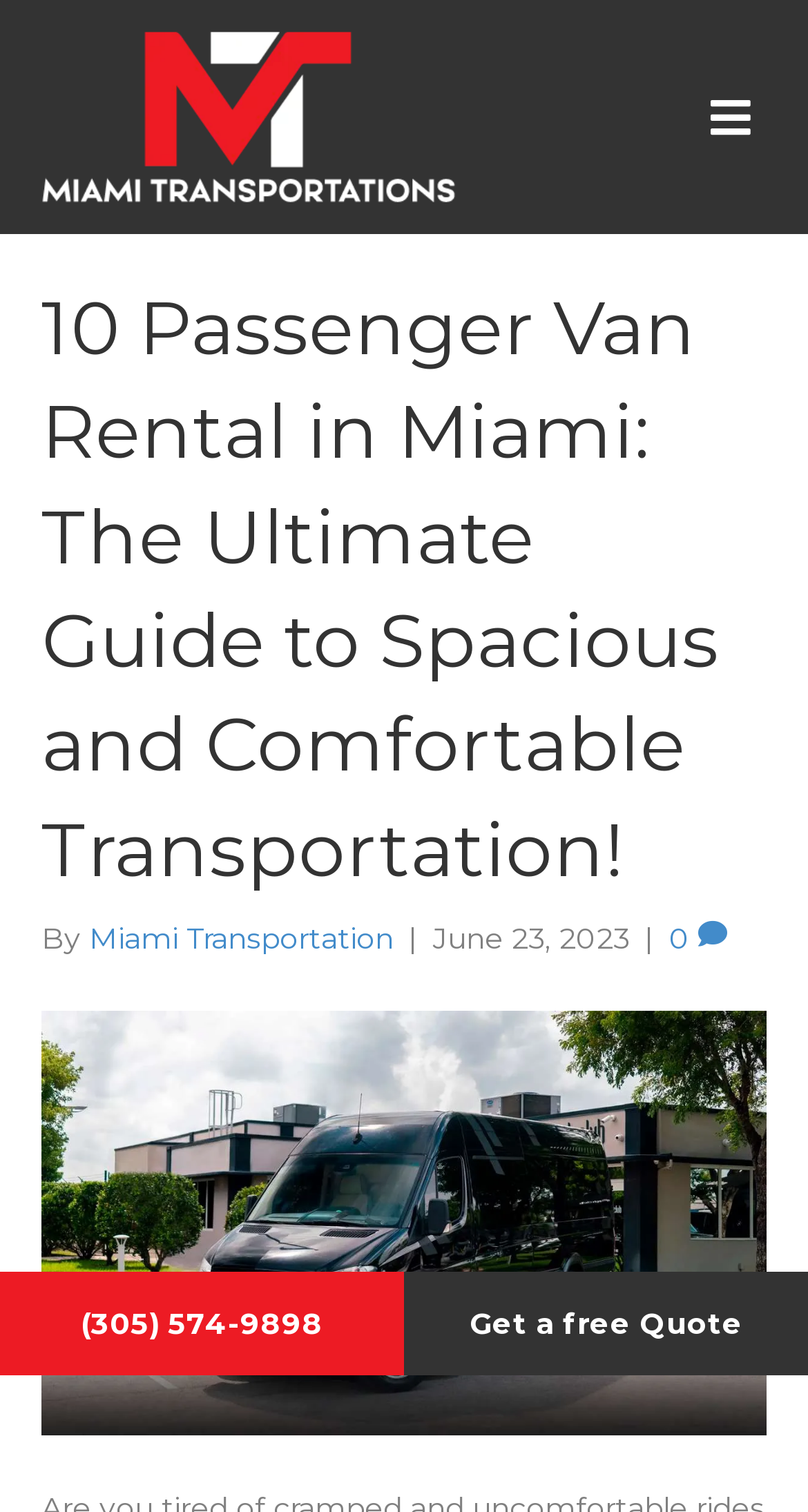Refer to the image and provide an in-depth answer to the question: 
What is the phone number?

The phone number can be found at the bottom of the webpage, where it is written as '(305) 574-9898' and is a clickable link. This suggests that users can call this number to inquire about the van rentals.